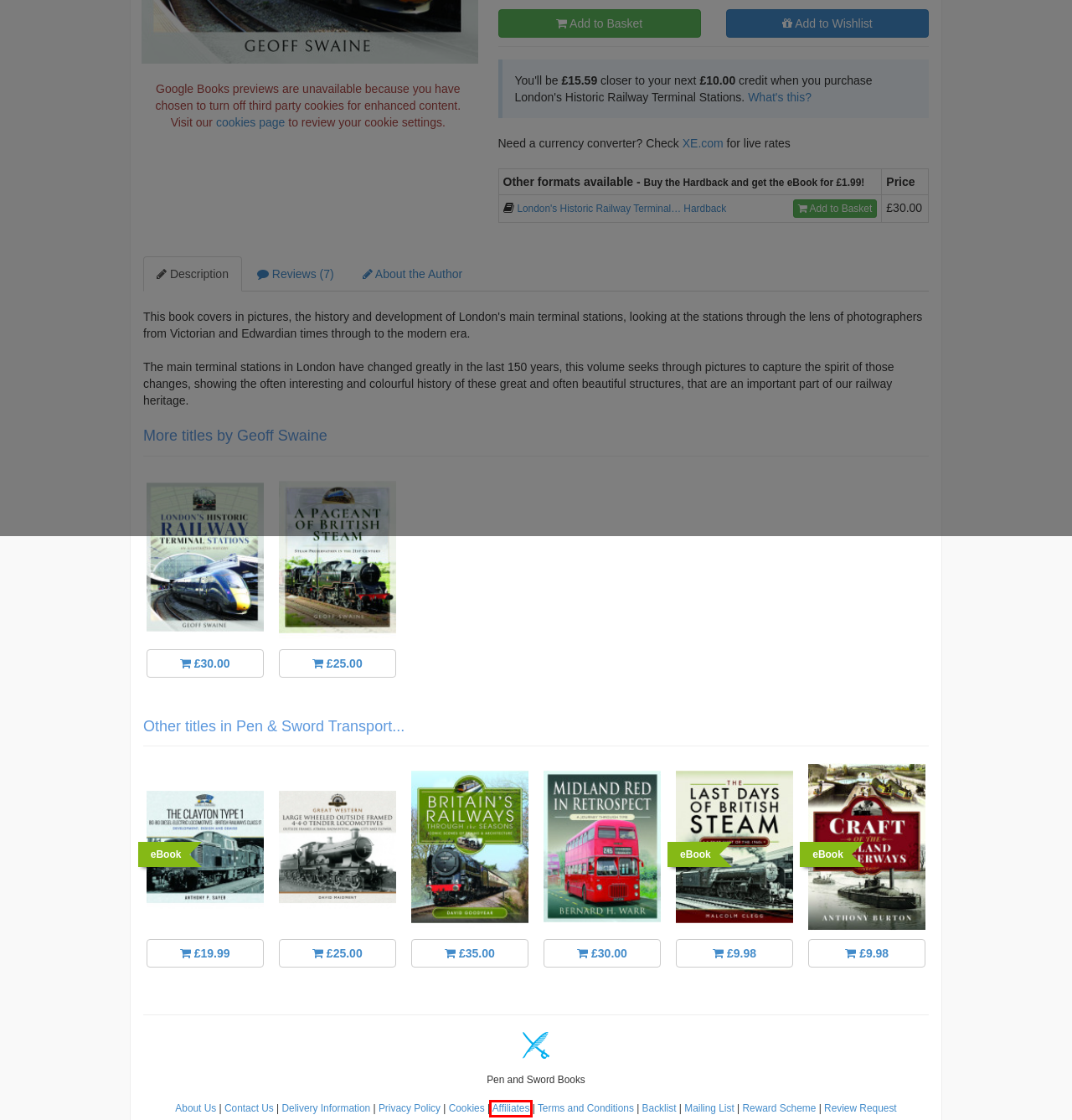You are given a screenshot of a webpage with a red bounding box around an element. Choose the most fitting webpage description for the page that appears after clicking the element within the red bounding box. Here are the candidates:
A. Pen and Sword Books: Craft of the Inland Waterways - ePub
B. Pen and Sword Books: Midland Red in Retrospect - Hardback
C. Pen and Sword Books: Great Western Large Wheeled Outside Framed 4-4-0 Tender Locomotives - Hardback
D. Pen and Sword Books: Affiliates
E. Pen and Sword Books: A Pageant of British Steam - Hardback
F. Pen and Sword Books: Delivery
G. Pen and Sword Books: Terms and Conditons
H. Pen and Sword Books: The Last Days of British Steam - ePub

D